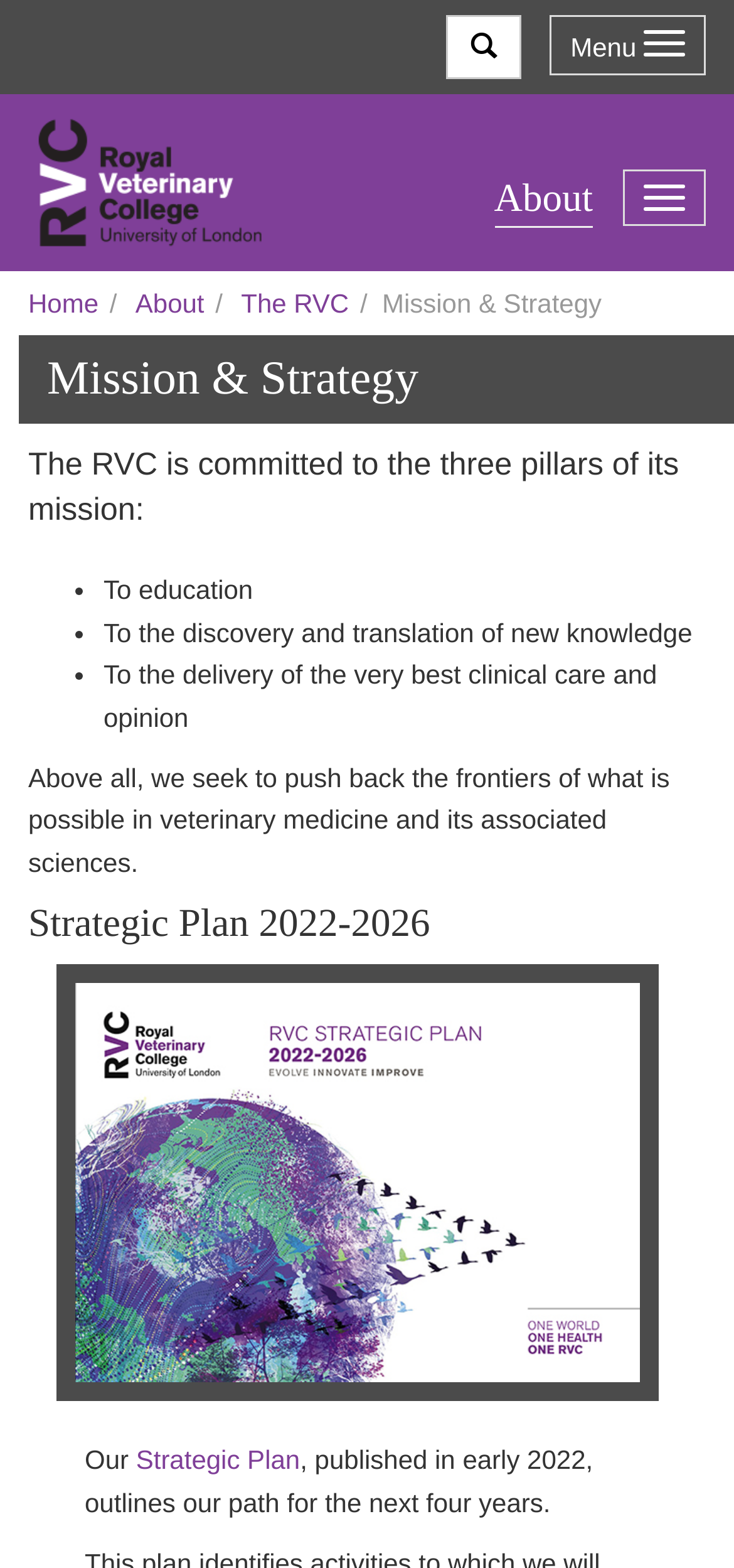Could you specify the bounding box coordinates for the clickable section to complete the following instruction: "View the Strategic Plan 2022-2026"?

[0.185, 0.921, 0.409, 0.941]